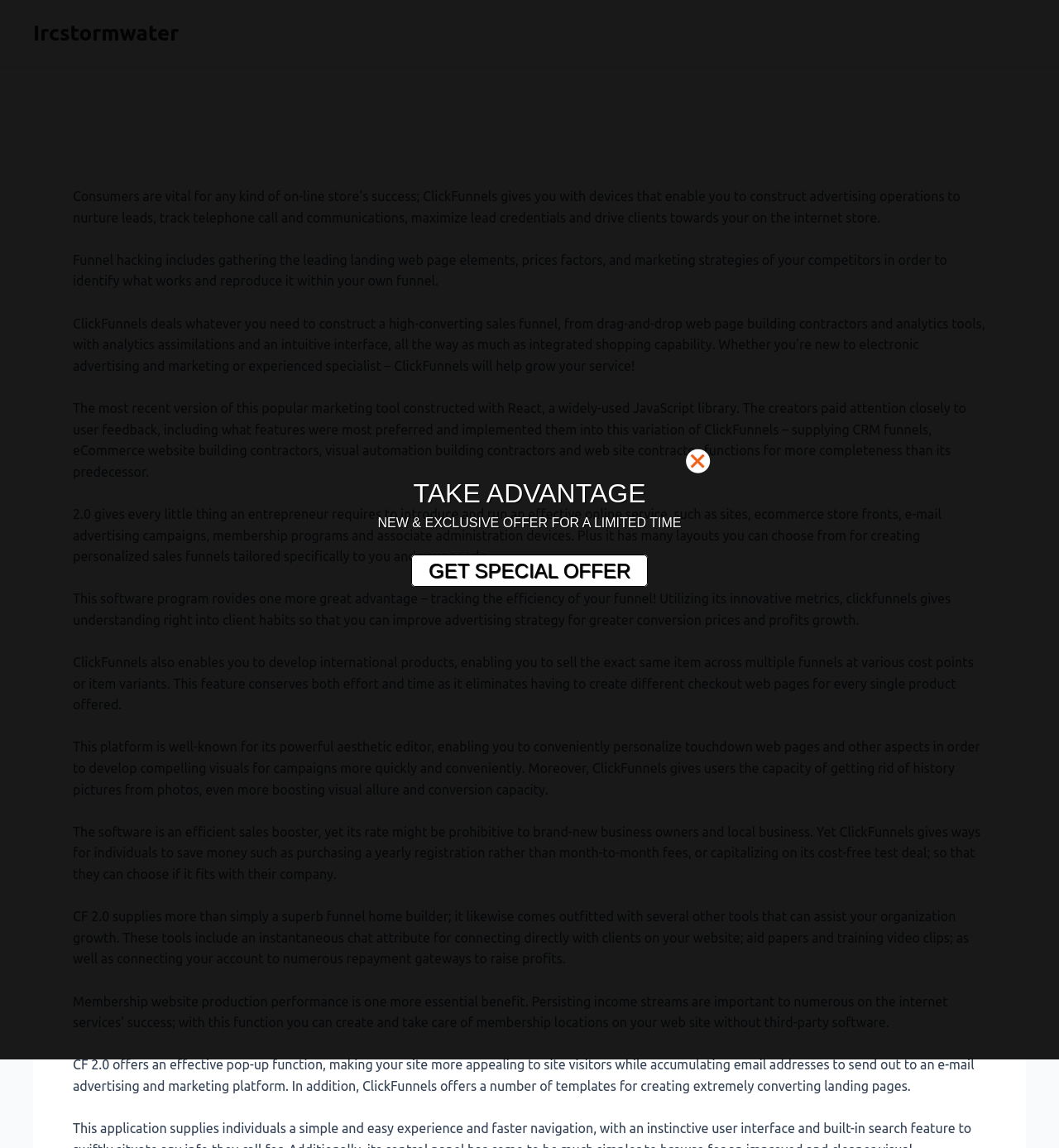What is the benefit of using ClickFunnels 2.0?
Please respond to the question with a detailed and informative answer.

The webpage states that ClickFunnels 2.0 provides insight into customer behavior, allowing users to improve their advertising strategy for greater conversion rates and revenue growth.